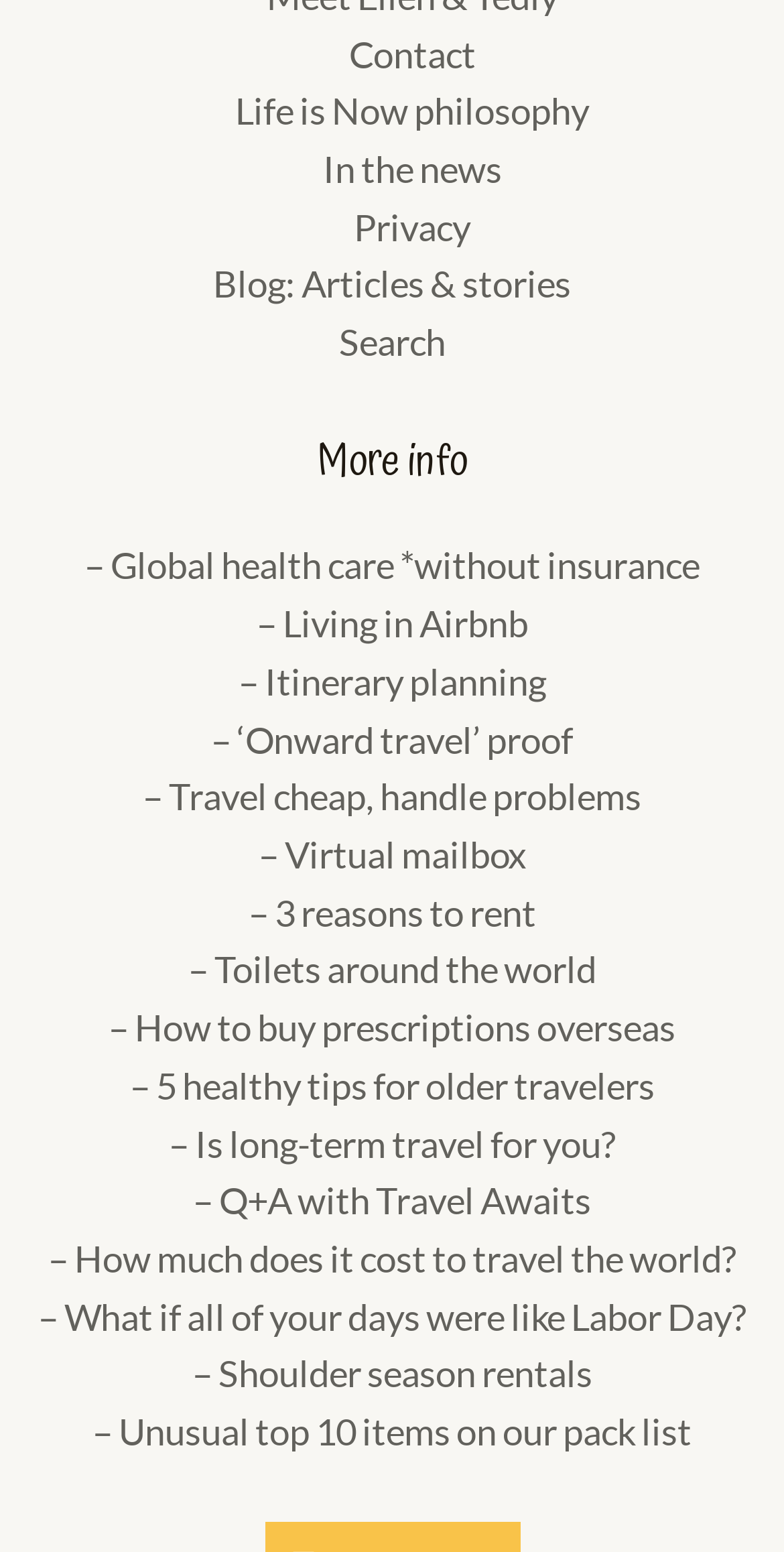How many top-level links are on the webpage?
Carefully analyze the image and provide a thorough answer to the question.

I counted the number of top-level links on the webpage, which includes links like 'Contact', 'Life is Now philosophy', 'In the news', and so on, and found a total of 6 links.